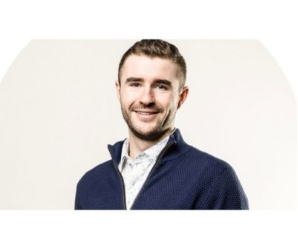Explain the image in detail, mentioning the main subjects and background elements.

The image features a young man with a friendly smile, dressed in a stylish, navy blue zip-up sweater over a light-patterned shirt. His hair is neatly styled, and he appears to be posing against a light, neutral background. Accompanying the image is a label identifying him as a "Board Member," highlighting his professional role. The context suggests that he is involved in significant organizational activities, contributing to the board's leadership and decision-making processes. His approachable demeanor reflects confidence and professionalism, making him a relatable figure in a formal setting.